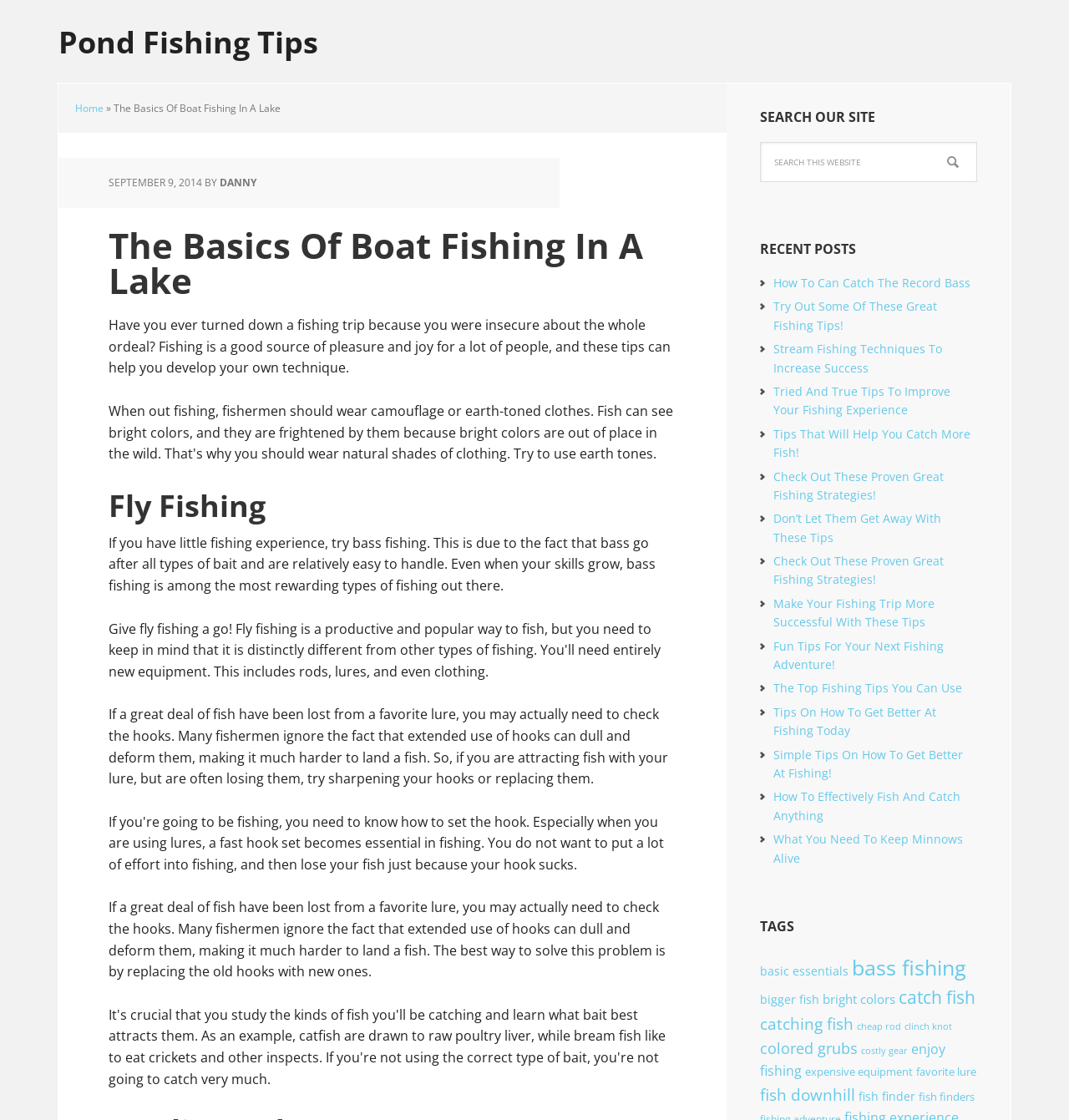Can you give a comprehensive explanation to the question given the content of the image?
What is the topic of the article?

I inferred the topic of the article by reading the headings and paragraphs, which all seem to be related to fishing, such as 'The Basics Of Boat Fishing In A Lake', 'Fly Fishing', and tips on how to catch fish.